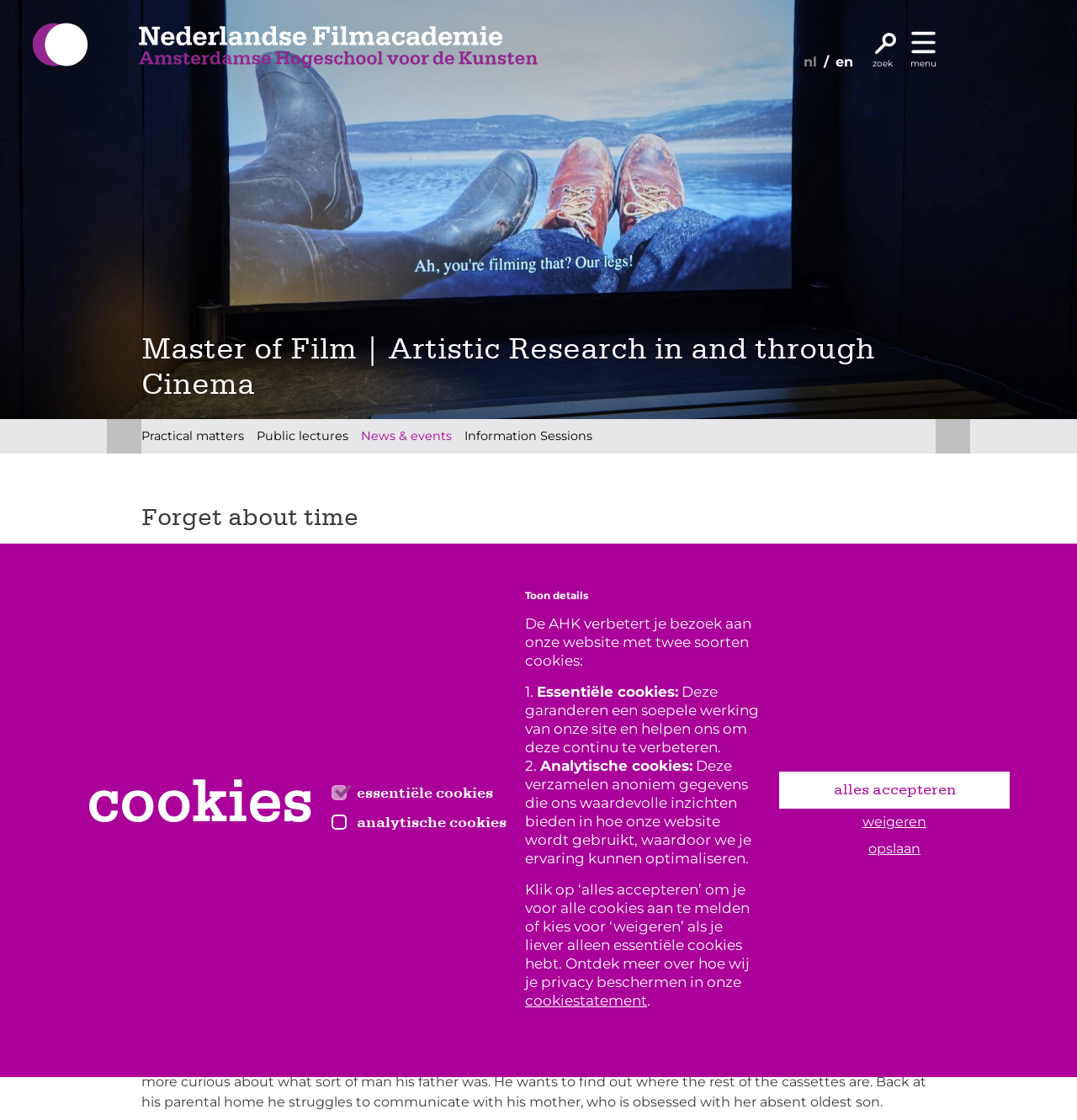Please identify the bounding box coordinates of the area that needs to be clicked to follow this instruction: "Search with the 'Zoek zoek' button".

[0.81, 0.026, 0.835, 0.05]